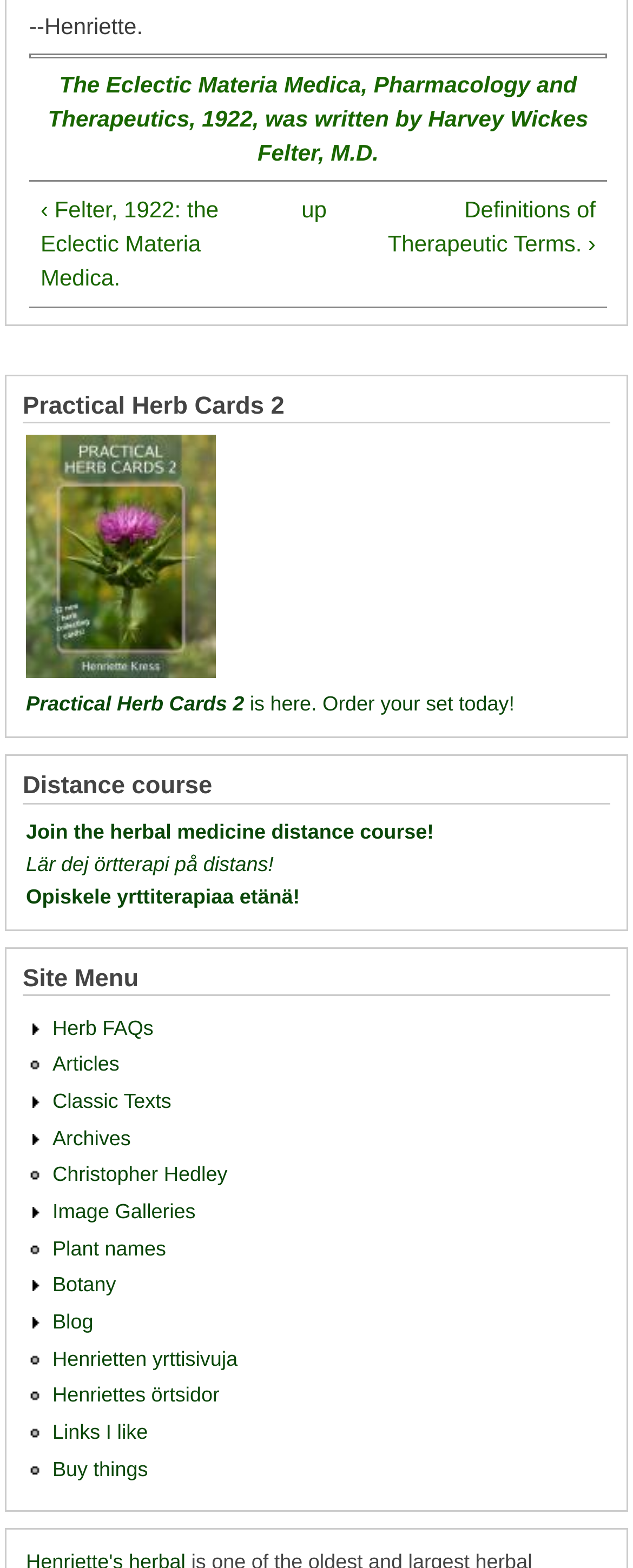Locate the bounding box of the user interface element based on this description: "up".

[0.476, 0.123, 0.511, 0.145]